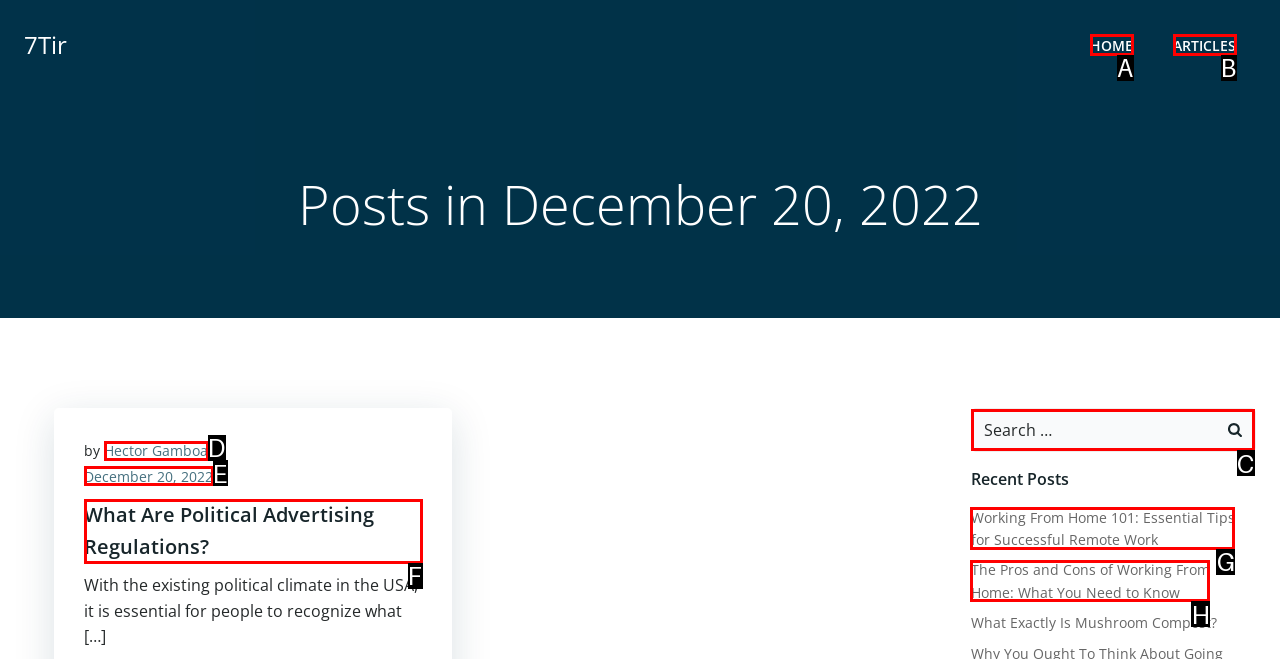Find the correct option to complete this instruction: search for something. Reply with the corresponding letter.

C